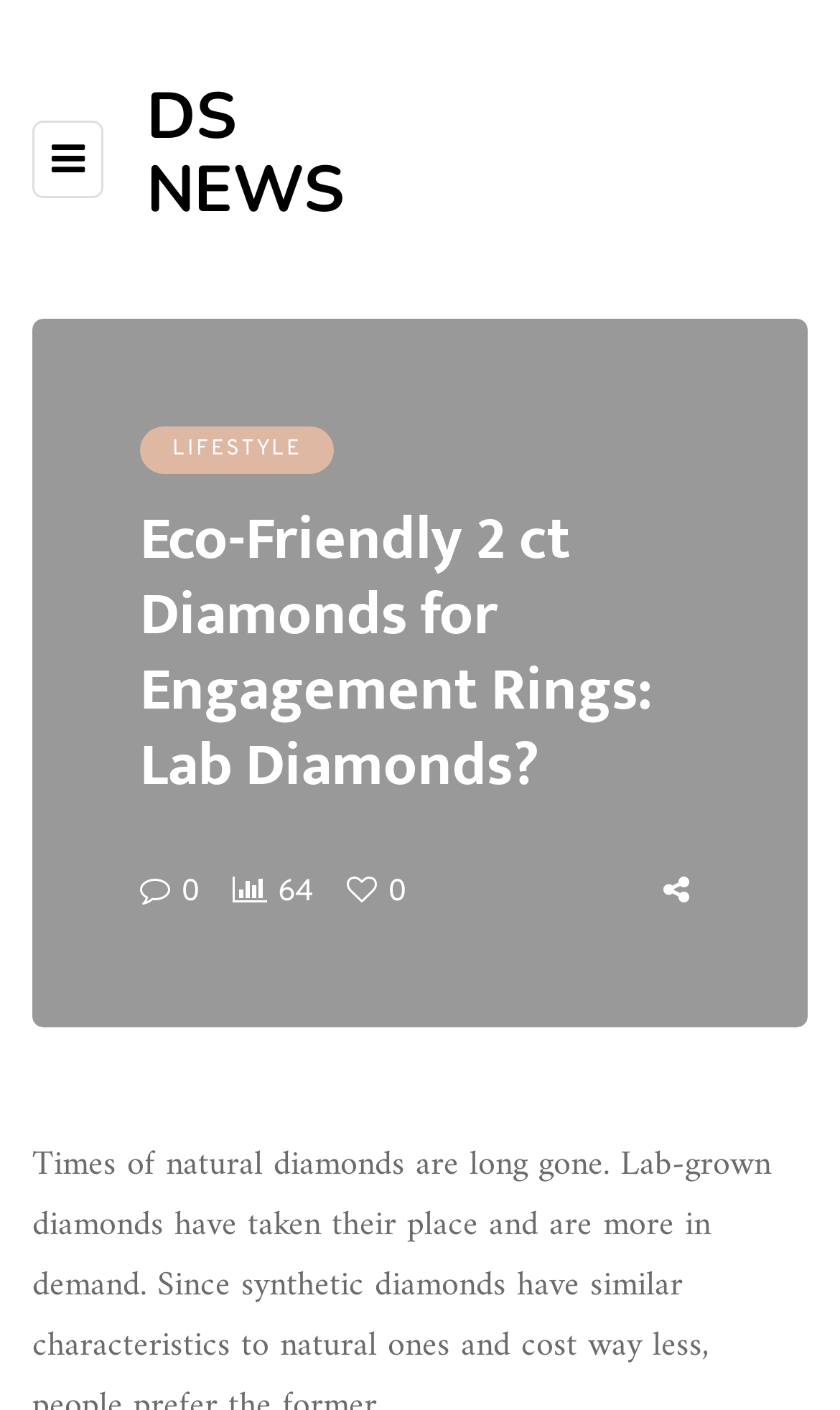Is the menu toggleable?
Please provide a comprehensive answer based on the contents of the image.

I determined that the menu is toggleable by looking at the generic 'Toggle menu' which is located at [0.038, 0.086, 0.123, 0.141] and suggests that the menu can be toggled on and off.